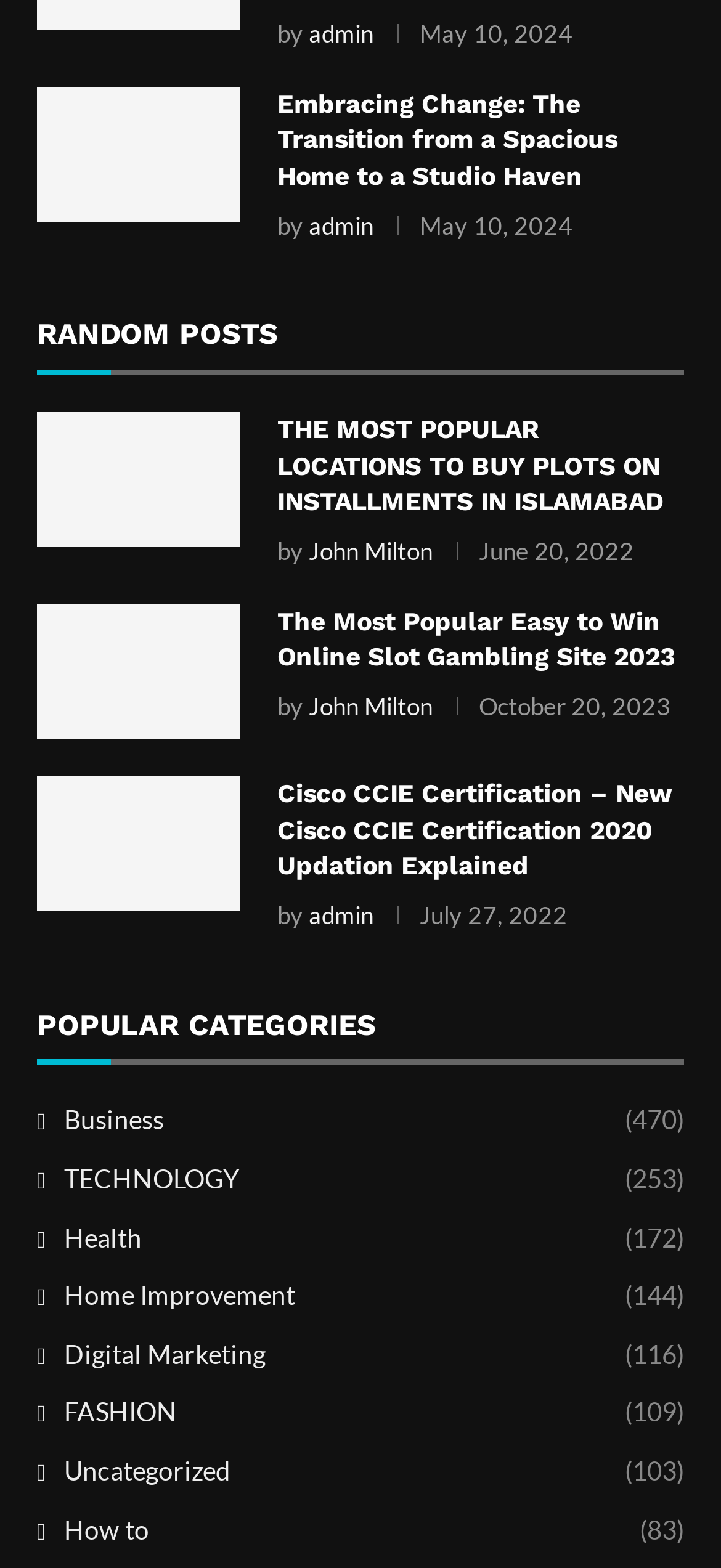Refer to the image and provide a thorough answer to this question:
What is the date of the post 'THE MOST POPULAR LOCATIONS TO BUY PLOTS ON INSTALLMENTS IN ISLAMABAD'?

I found the post 'THE MOST POPULAR LOCATIONS TO BUY PLOTS ON INSTALLMENTS IN ISLAMABAD' under the 'RANDOM POSTS' heading and looked at the date associated with it, which is 'June 20, 2022'.